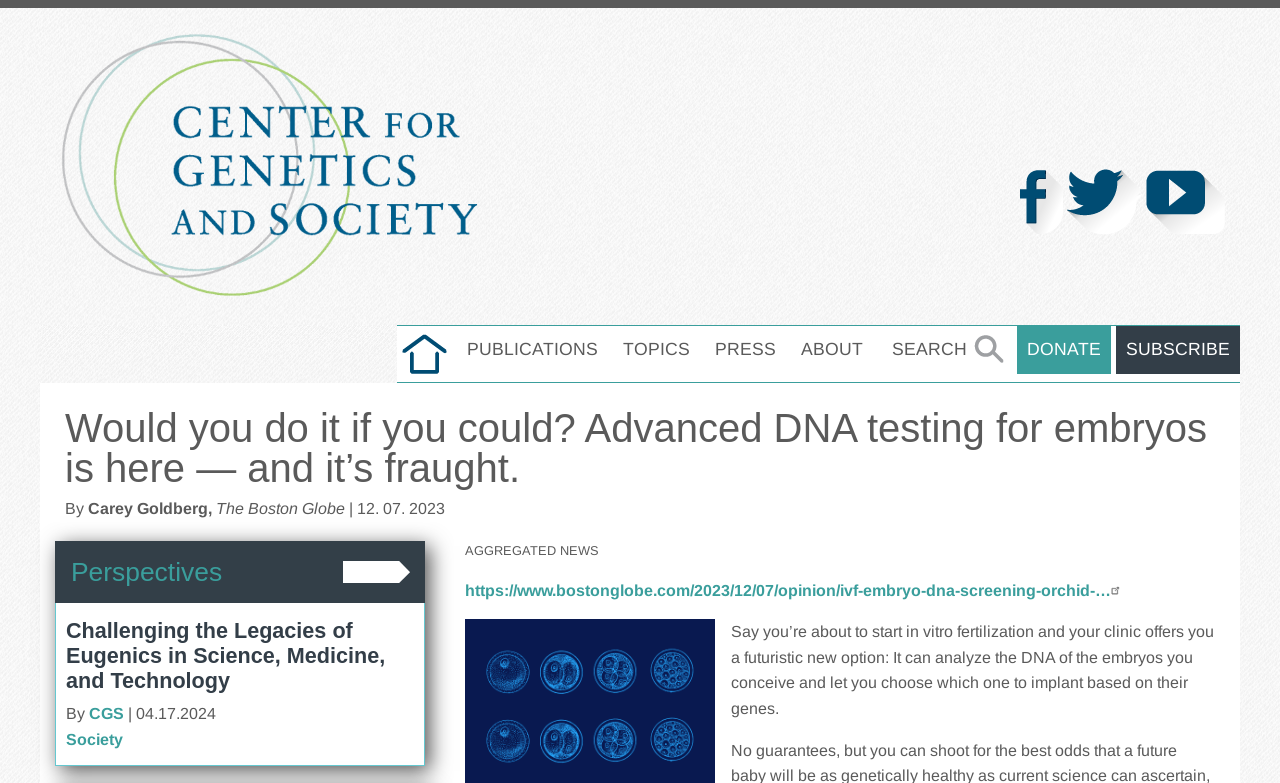Using the webpage screenshot, find the UI element described by alt="Follow us on Facebook". Provide the bounding box coordinates in the format (top-left x, top-left y, bottom-right x, bottom-right y), ensuring all values are floating point numbers between 0 and 1.

[0.797, 0.246, 0.83, 0.267]